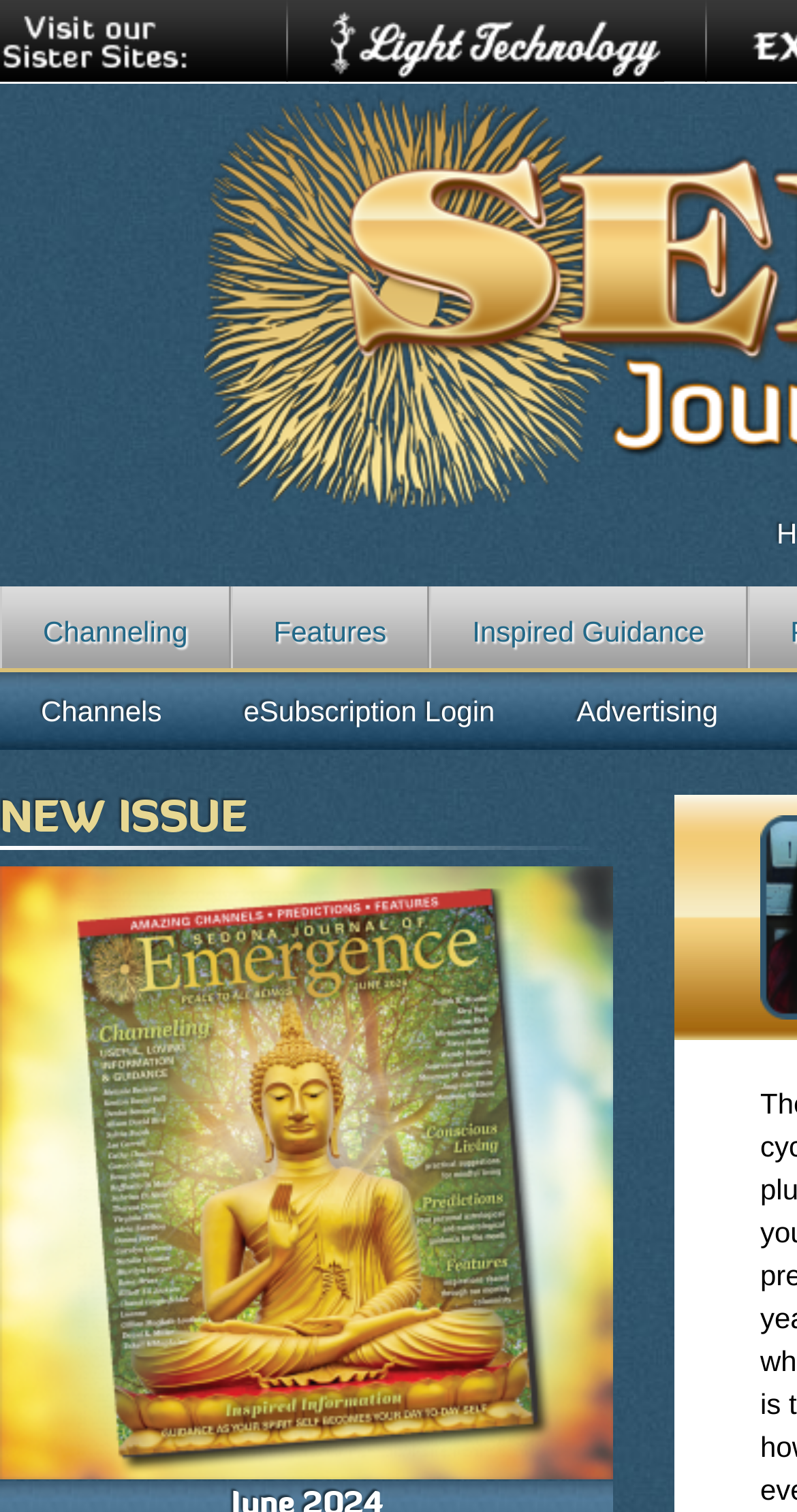Please provide a one-word or phrase answer to the question: 
How many sub-links are there under the main navigation?

3